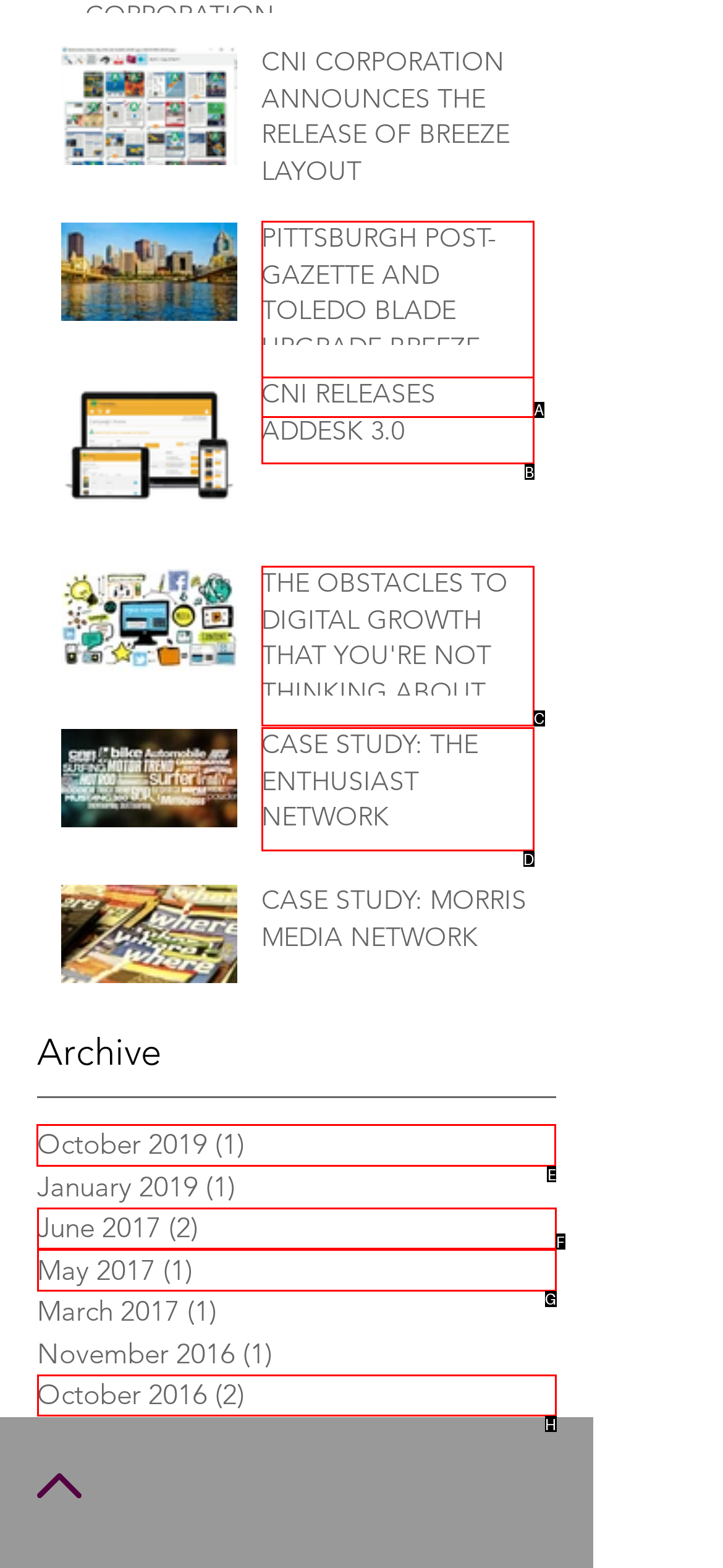For the given instruction: Browse the 'October 2019' archive, determine which boxed UI element should be clicked. Answer with the letter of the corresponding option directly.

E